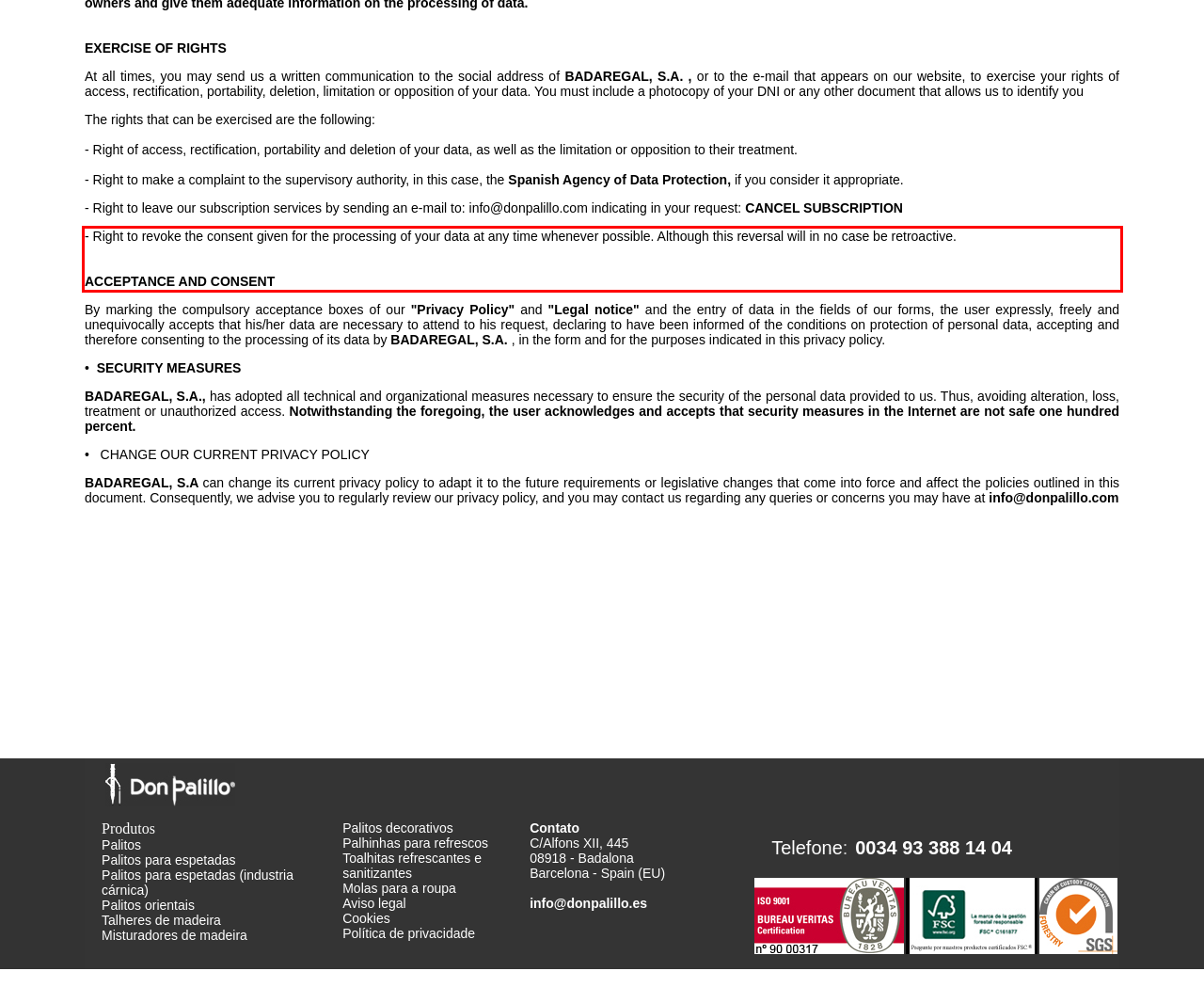Using the provided webpage screenshot, identify and read the text within the red rectangle bounding box.

- Right to revoke the consent given for the processing of your data at any time whenever possible. Although this reversal will in no case be retroactive. ACCEPTANCE AND CONSENT